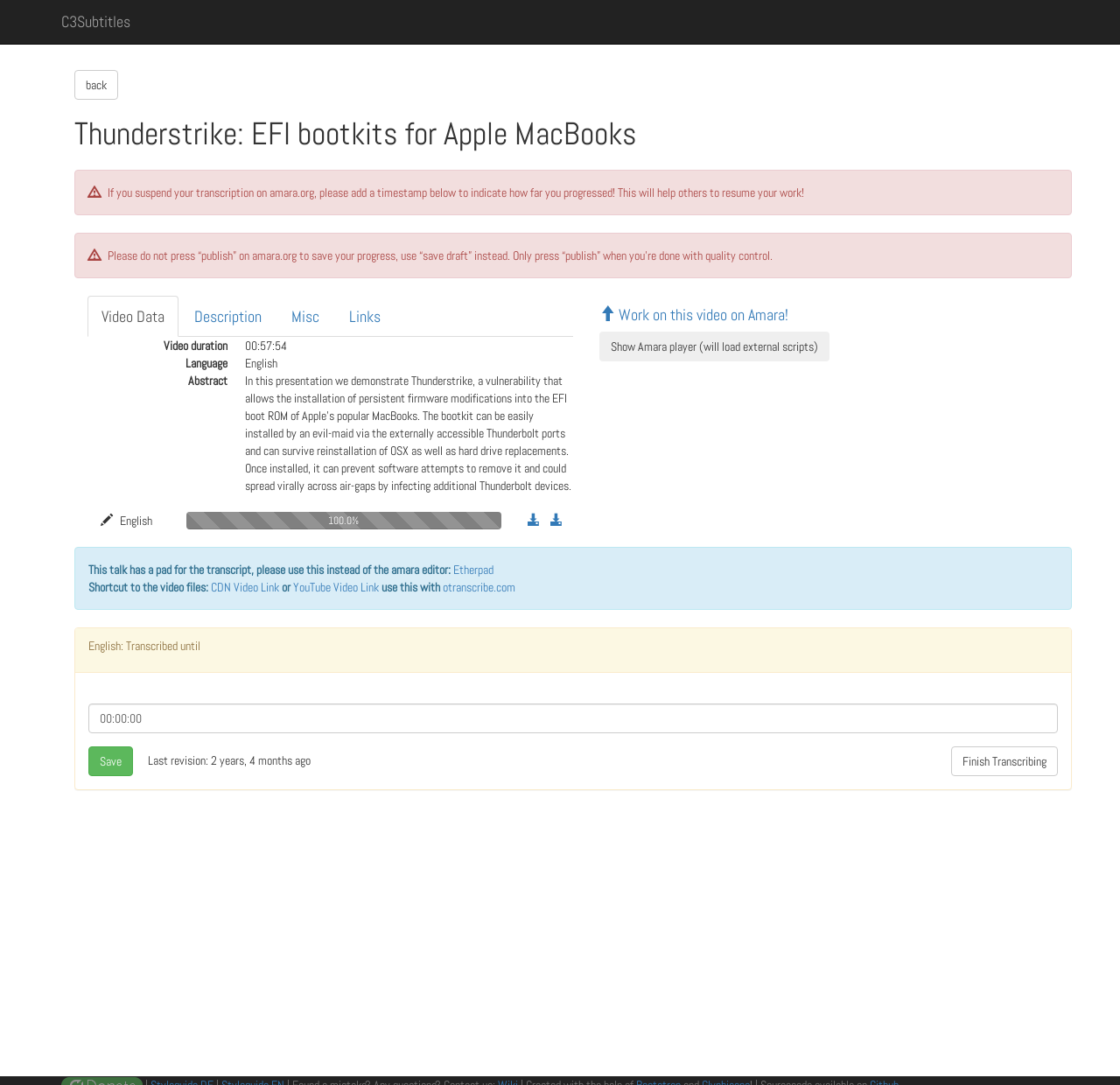Find and indicate the bounding box coordinates of the region you should select to follow the given instruction: "Click on the 'Save' button".

[0.079, 0.688, 0.119, 0.716]